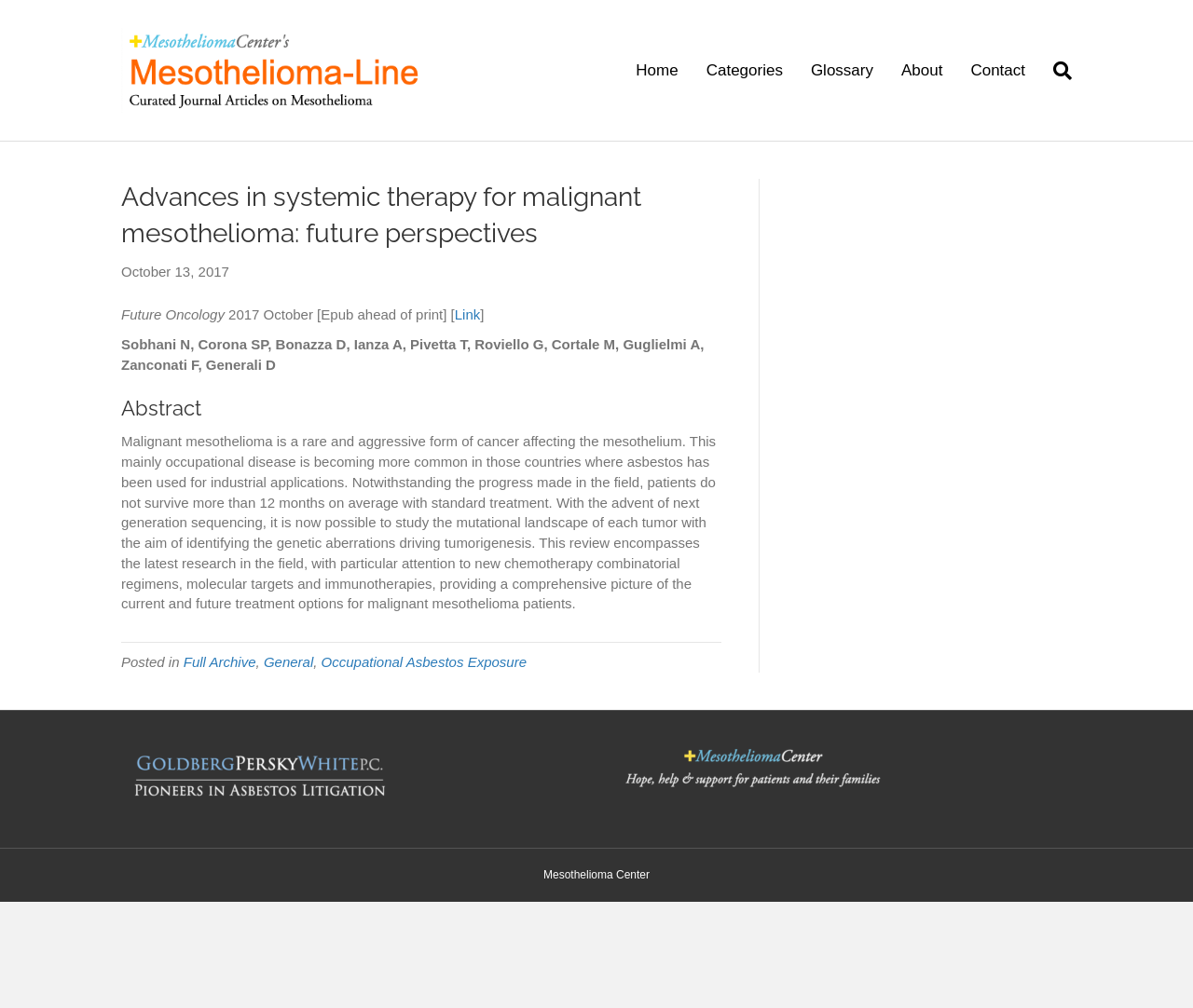Please specify the bounding box coordinates of the clickable region to carry out the following instruction: "Click on the 'Home' link". The coordinates should be four float numbers between 0 and 1, in the format [left, top, right, bottom].

[0.521, 0.045, 0.58, 0.095]